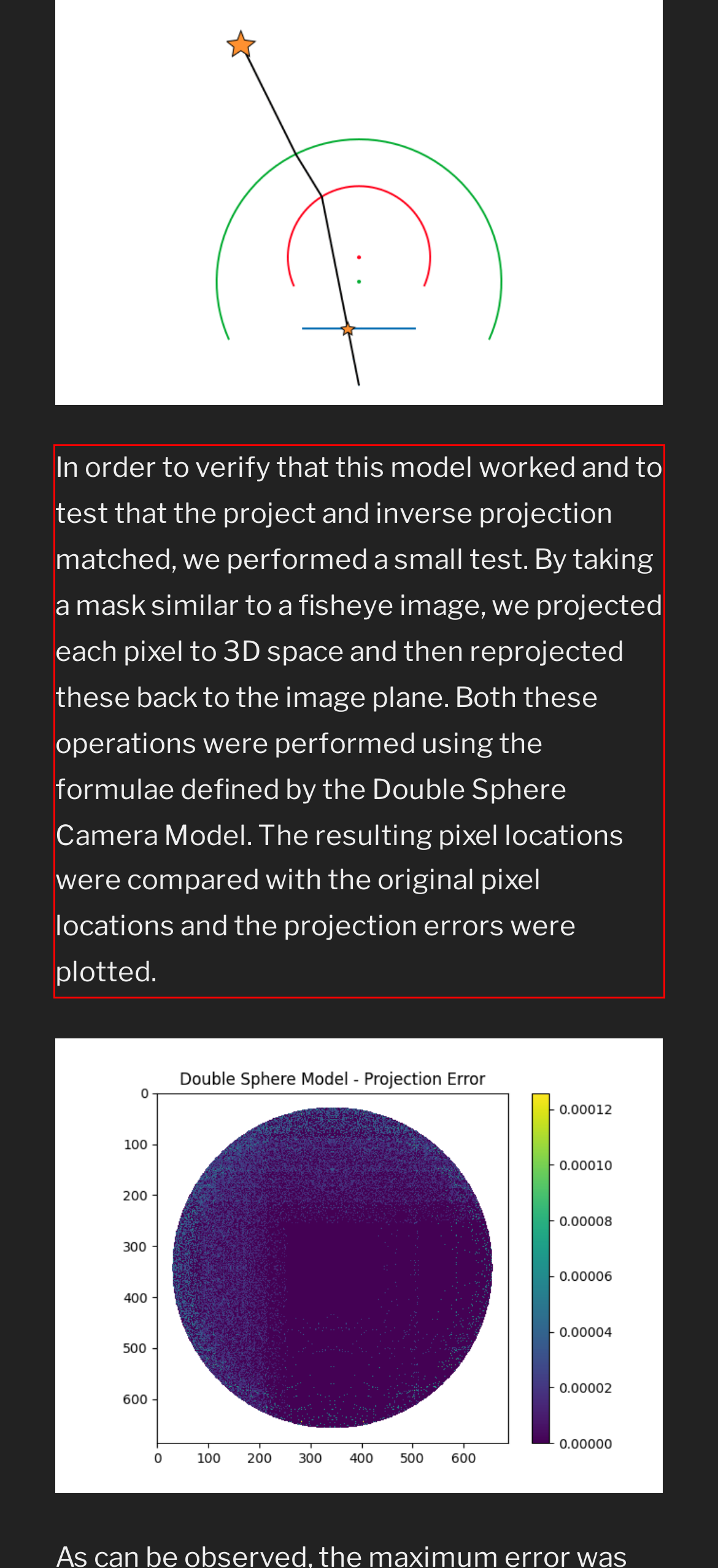Using the provided webpage screenshot, recognize the text content in the area marked by the red bounding box.

In order to verify that this model worked and to test that the project and inverse projection matched, we performed a small test. By taking a mask similar to a fisheye image, we projected each pixel to 3D space and then reprojected these back to the image plane. Both these operations were performed using the formulae defined by the Double Sphere Camera Model. The resulting pixel locations were compared with the original pixel locations and the projection errors were plotted.